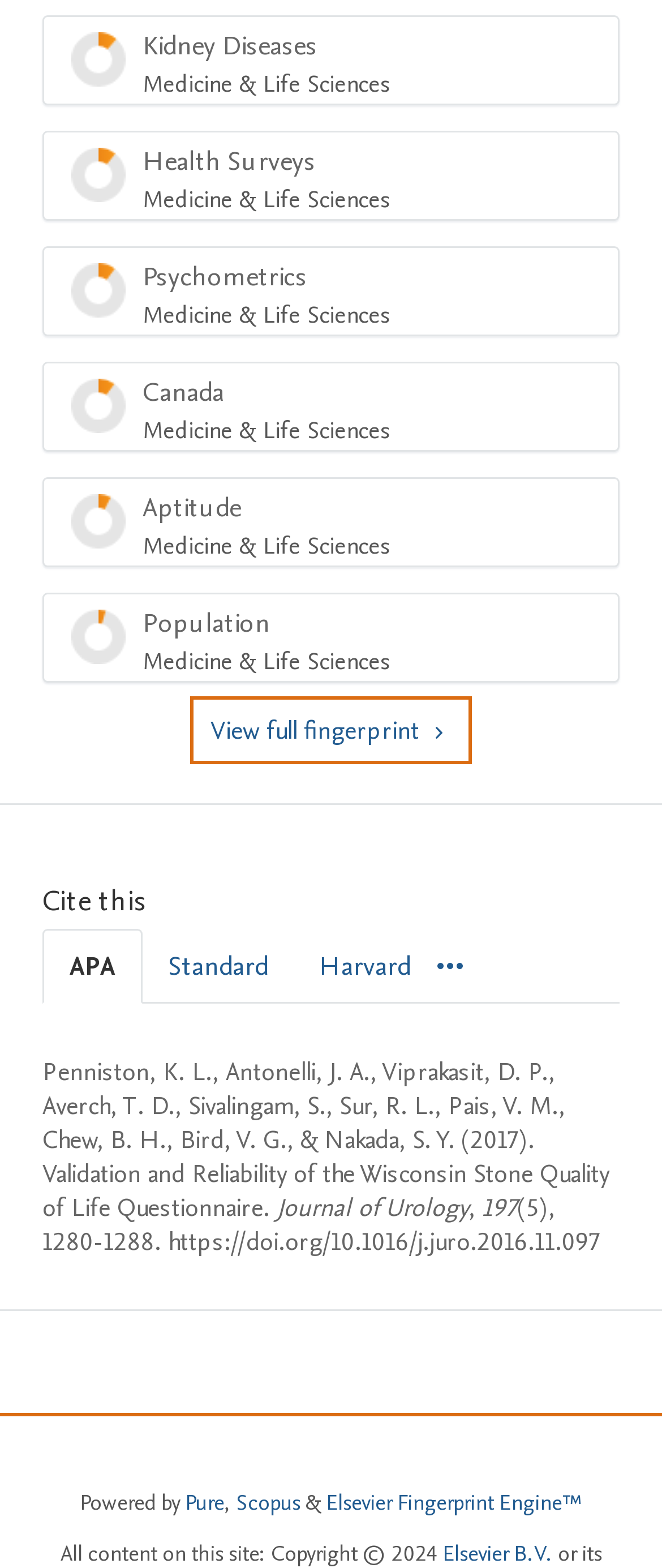Give a concise answer of one word or phrase to the question: 
What is the percentage of 'Kidney Diseases Medicine & Life Sciences'?

11%